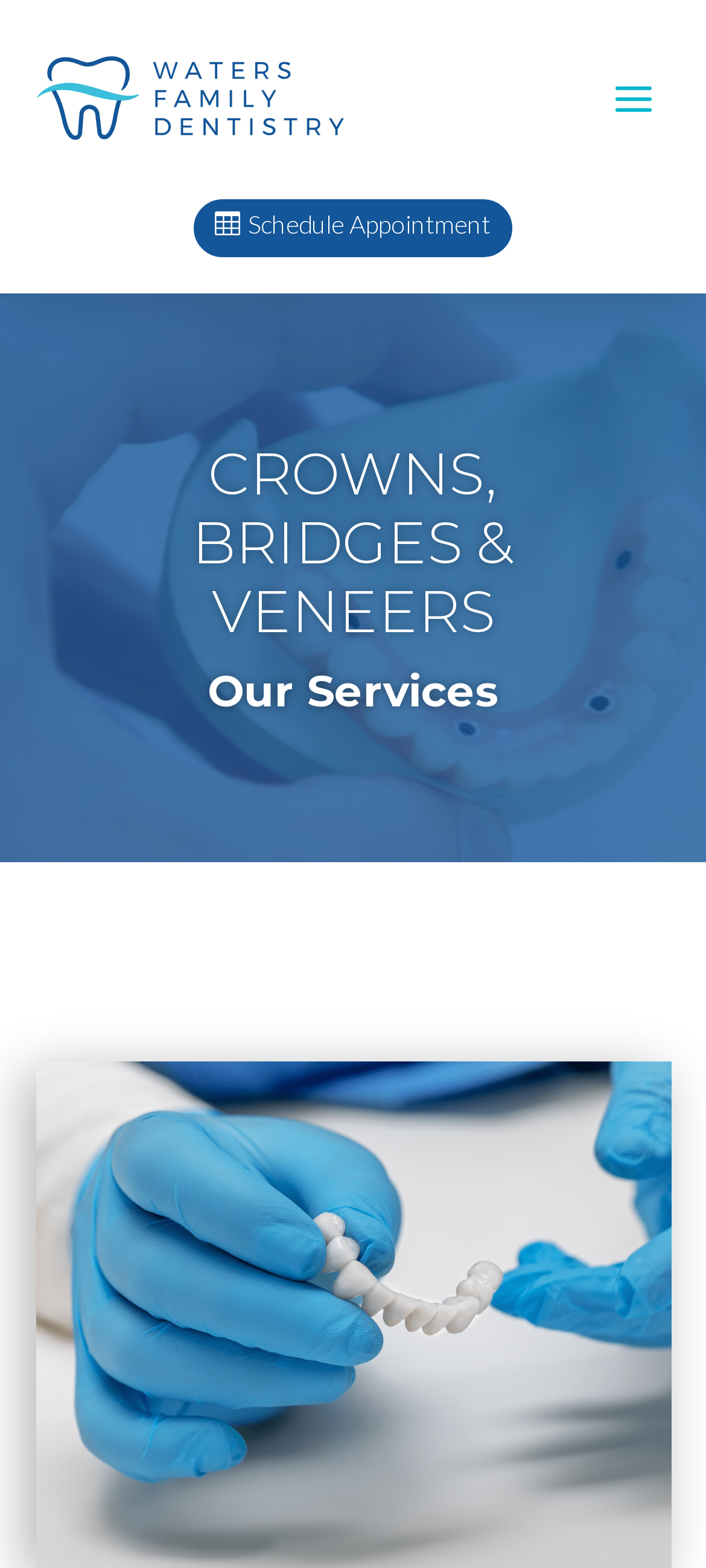Extract the bounding box for the UI element that matches this description: "Schedule Appointment".

[0.275, 0.127, 0.725, 0.164]